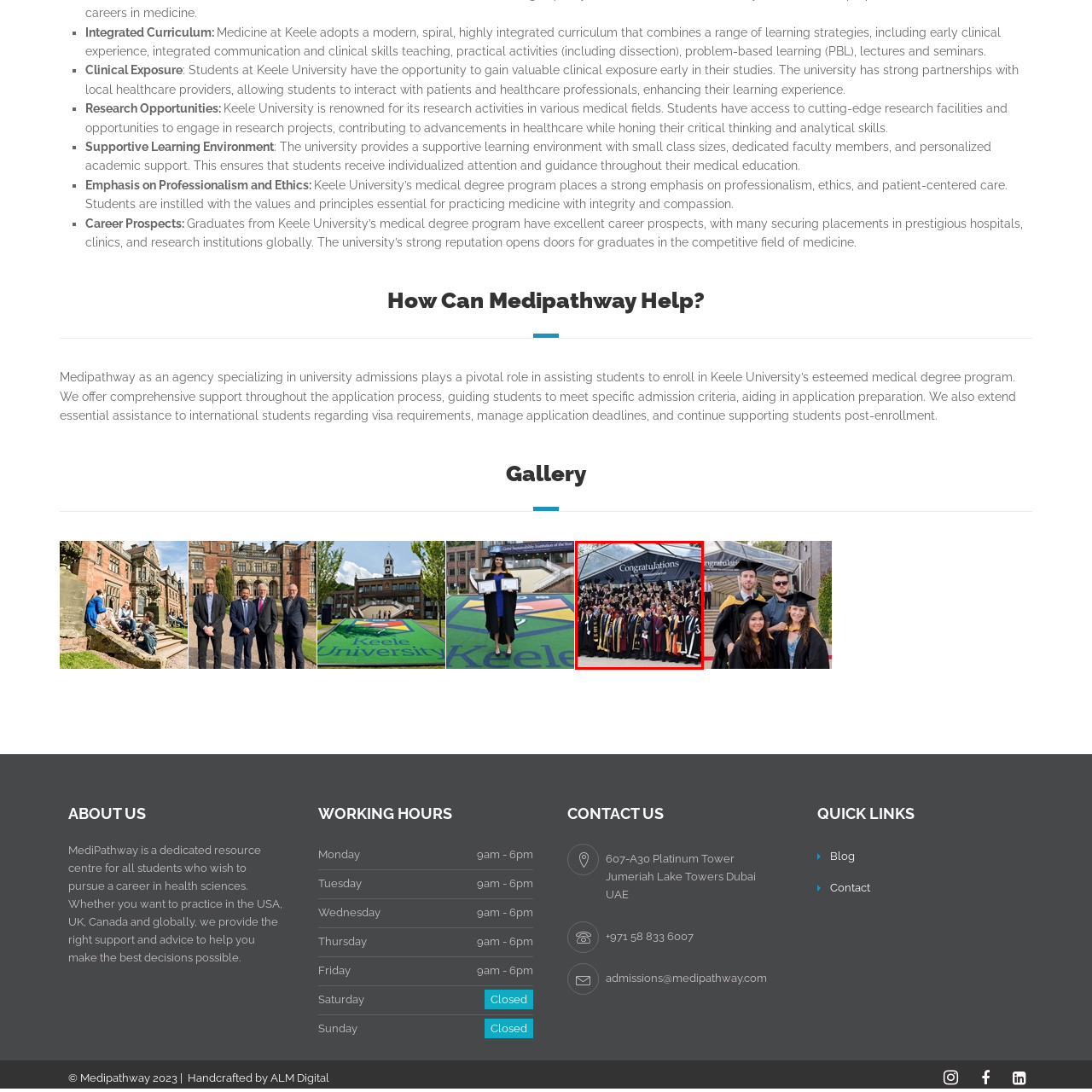View the part of the image surrounded by red, What type of university is Keele University? Respond with a concise word or phrase.

Modern